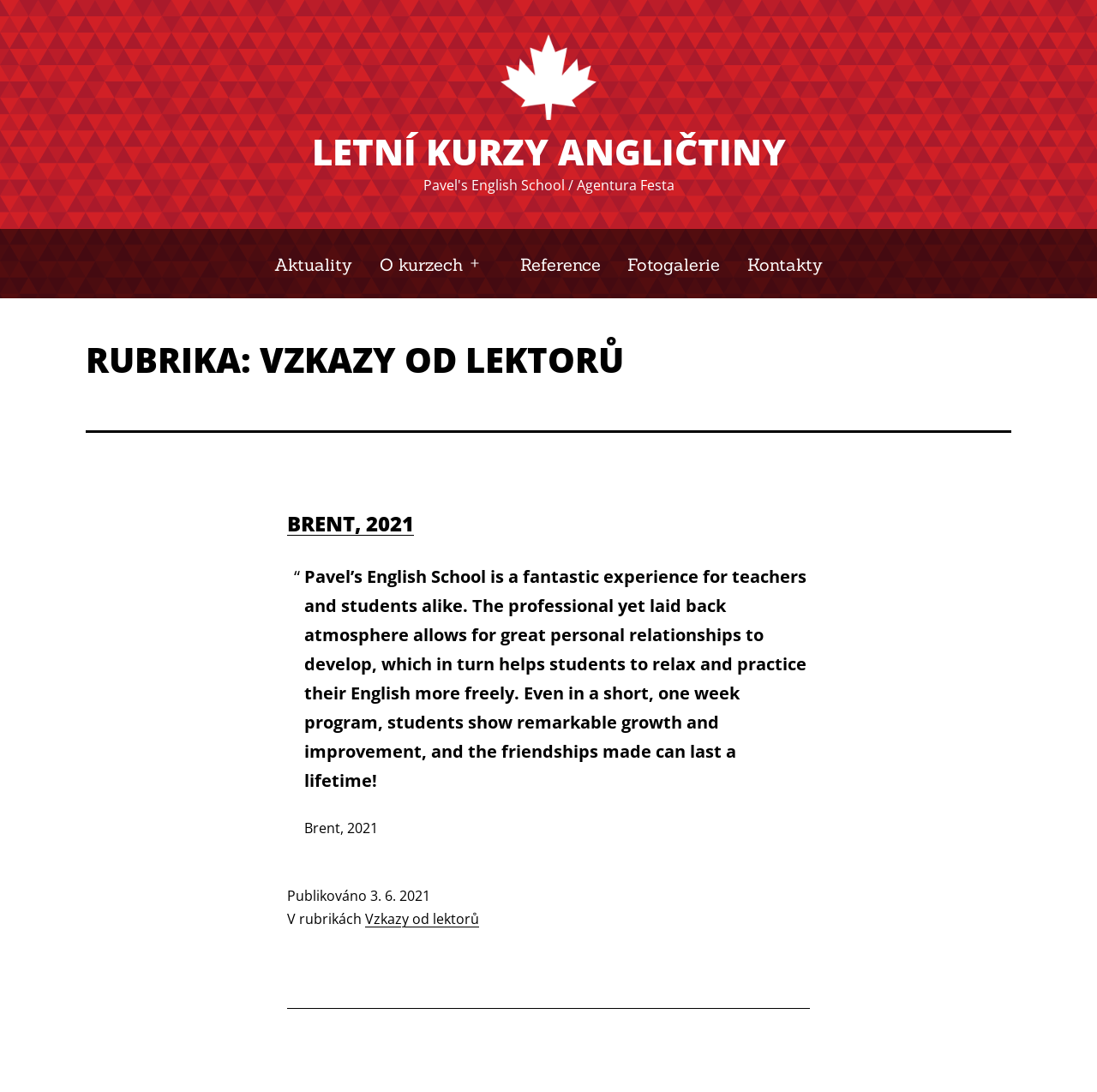Identify the bounding box of the UI element described as follows: "Otevřít menu". Provide the coordinates as four float numbers in the range of 0 to 1 [left, top, right, bottom].

[0.426, 0.221, 0.46, 0.261]